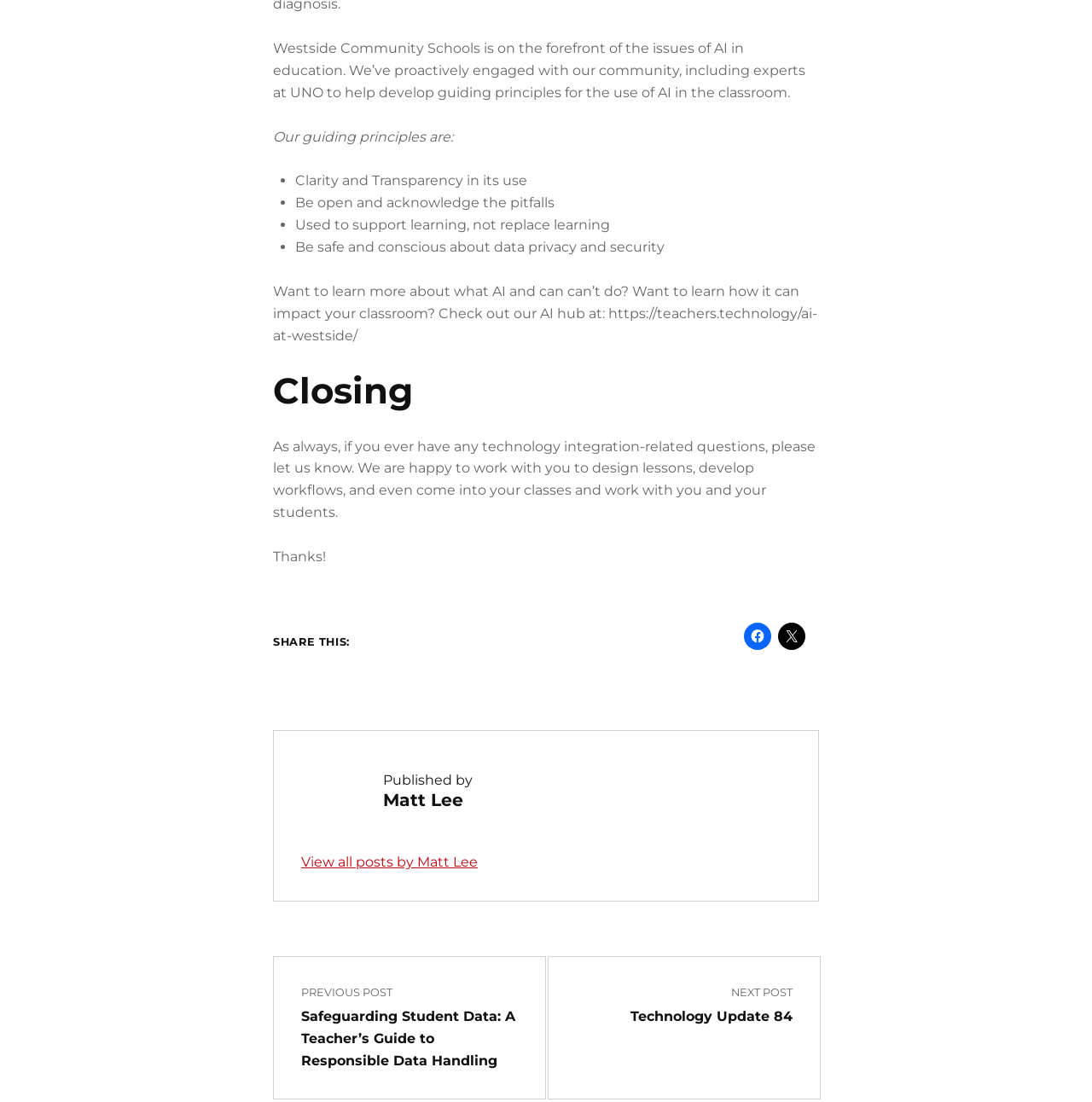Provide a brief response to the question below using one word or phrase:
What is the purpose of the AI hub?

Learn about AI